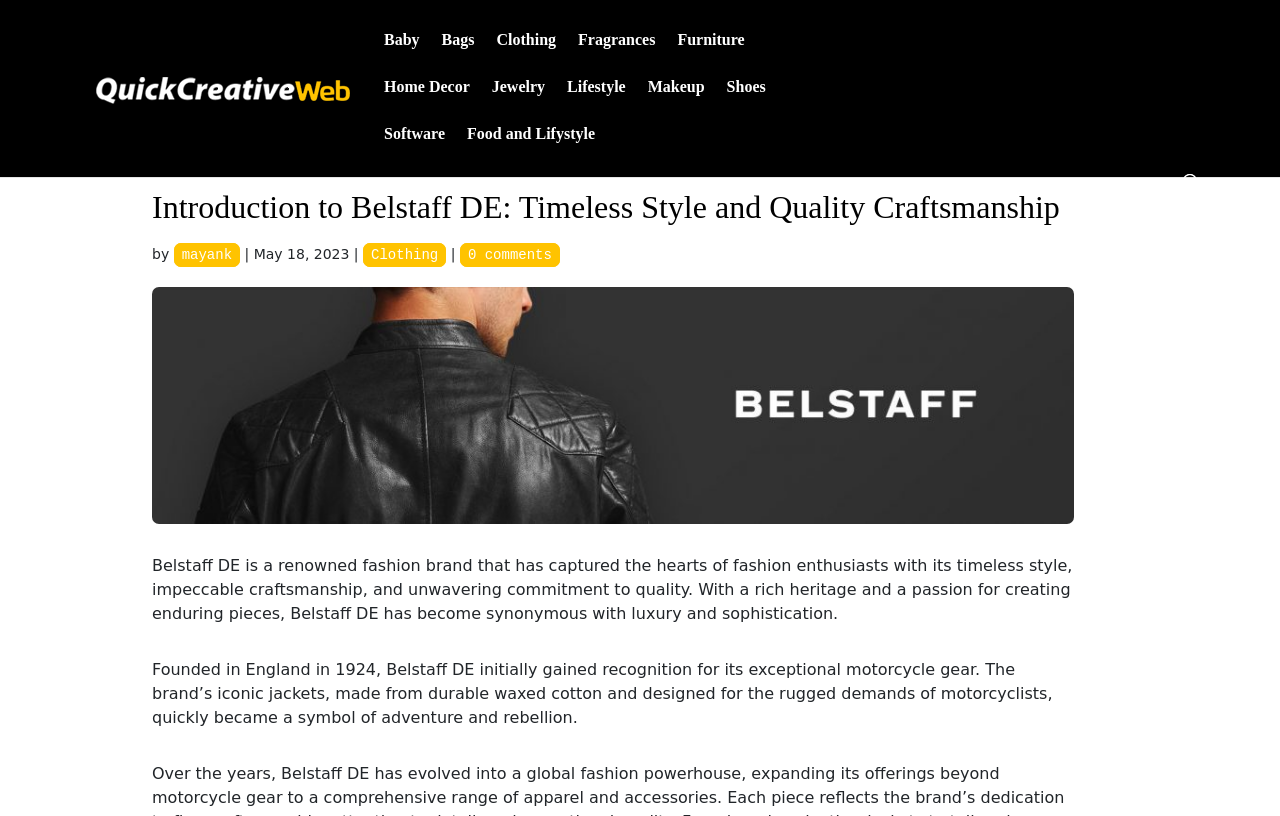Find and indicate the bounding box coordinates of the region you should select to follow the given instruction: "Read the article by mayank".

[0.136, 0.298, 0.188, 0.328]